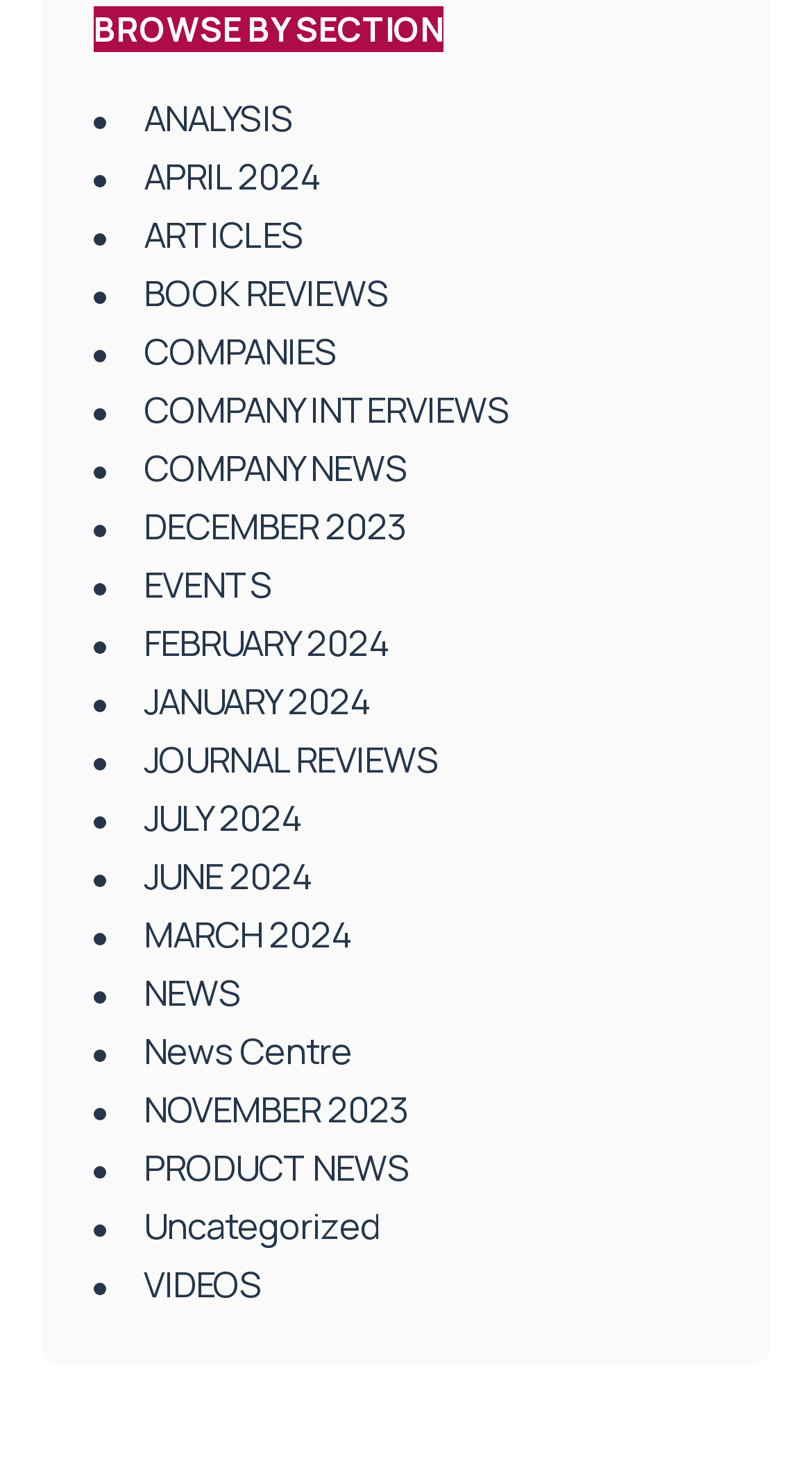Please determine the bounding box coordinates of the element to click in order to execute the following instruction: "Watch videos". The coordinates should be four float numbers between 0 and 1, specified as [left, top, right, bottom].

[0.115, 0.846, 0.885, 0.885]